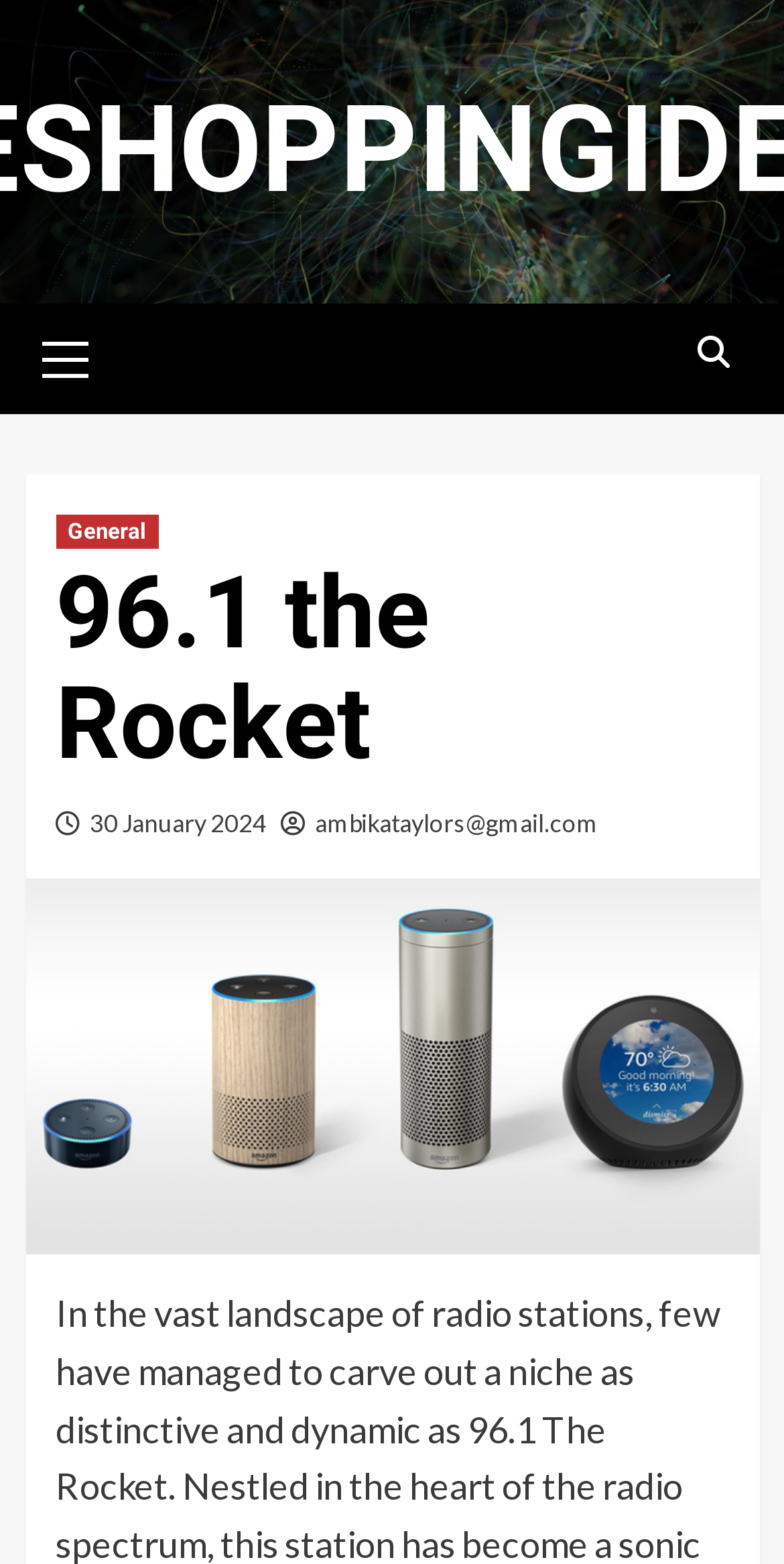What is the email address displayed on the webpage?
Answer the question with as much detail as possible.

The email address displayed on the webpage is 'ambikataylors@gmail.com', which is likely a contact email address for the website or its administrator.